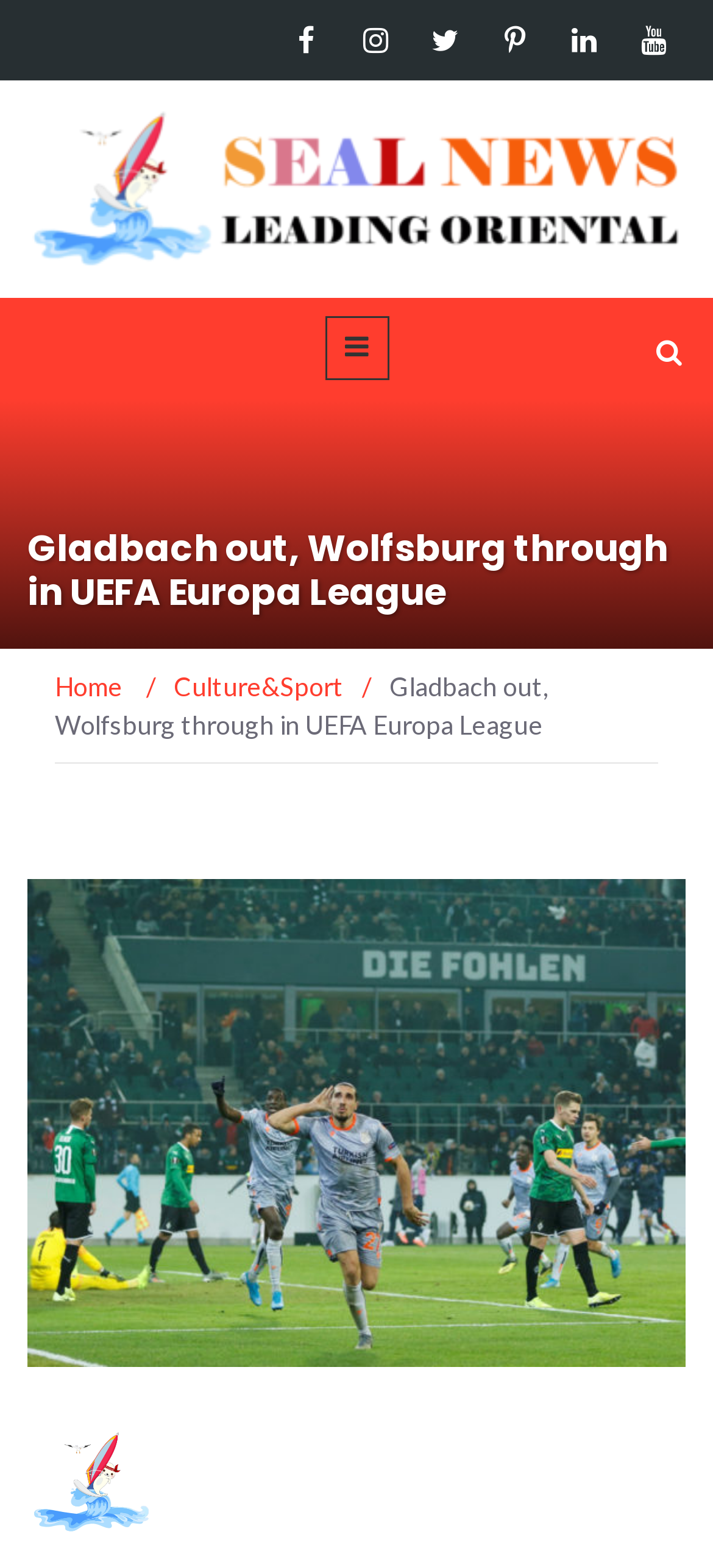What is the UEFA Europa League related to?
Answer the question with just one word or phrase using the image.

Football